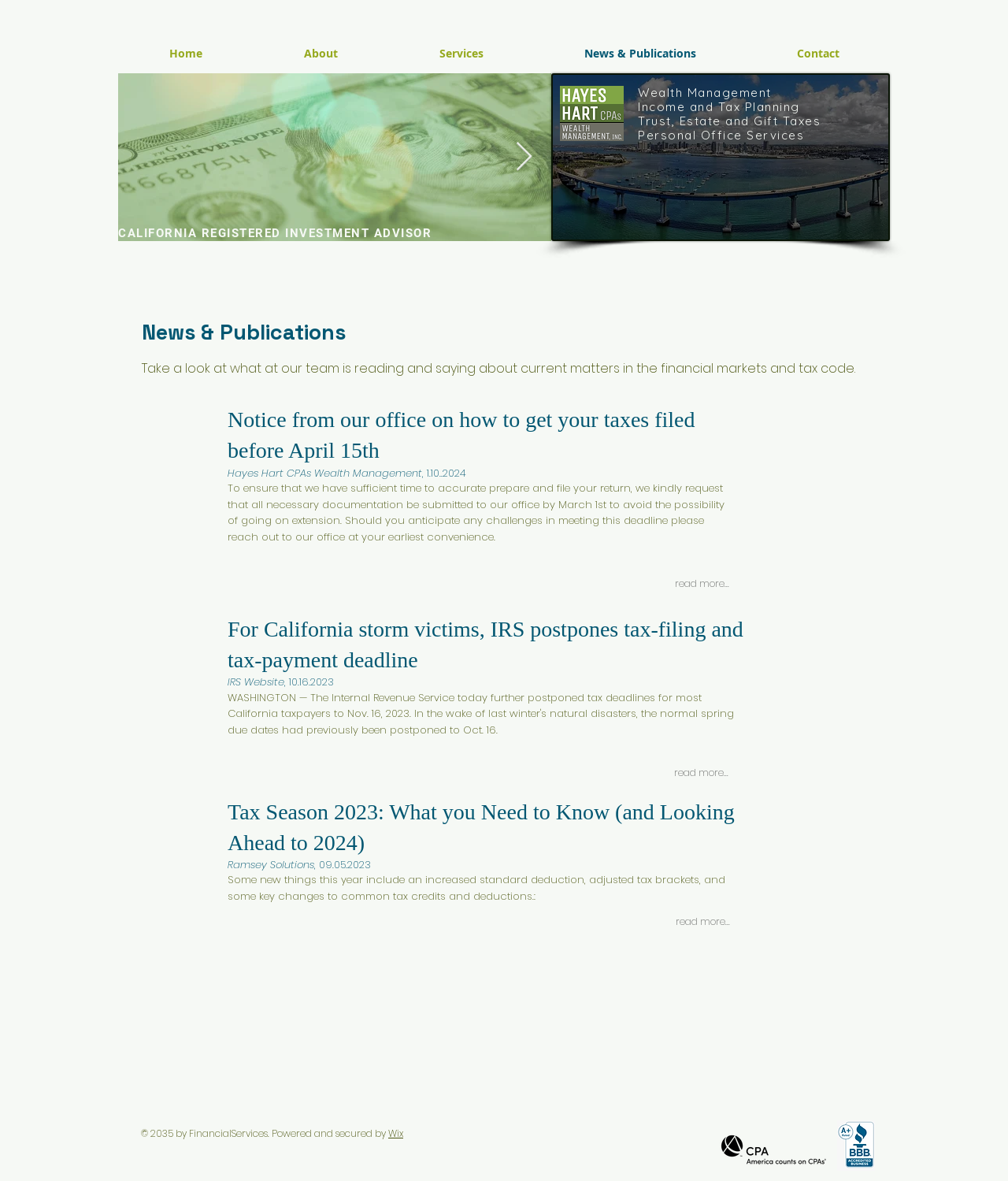What is the purpose of the notice from the office?
Utilize the information in the image to give a detailed answer to the question.

The notice from the office is to inform clients about the deadline for submitting tax documentation and to ensure that they have sufficient time to accurately prepare and file their returns.